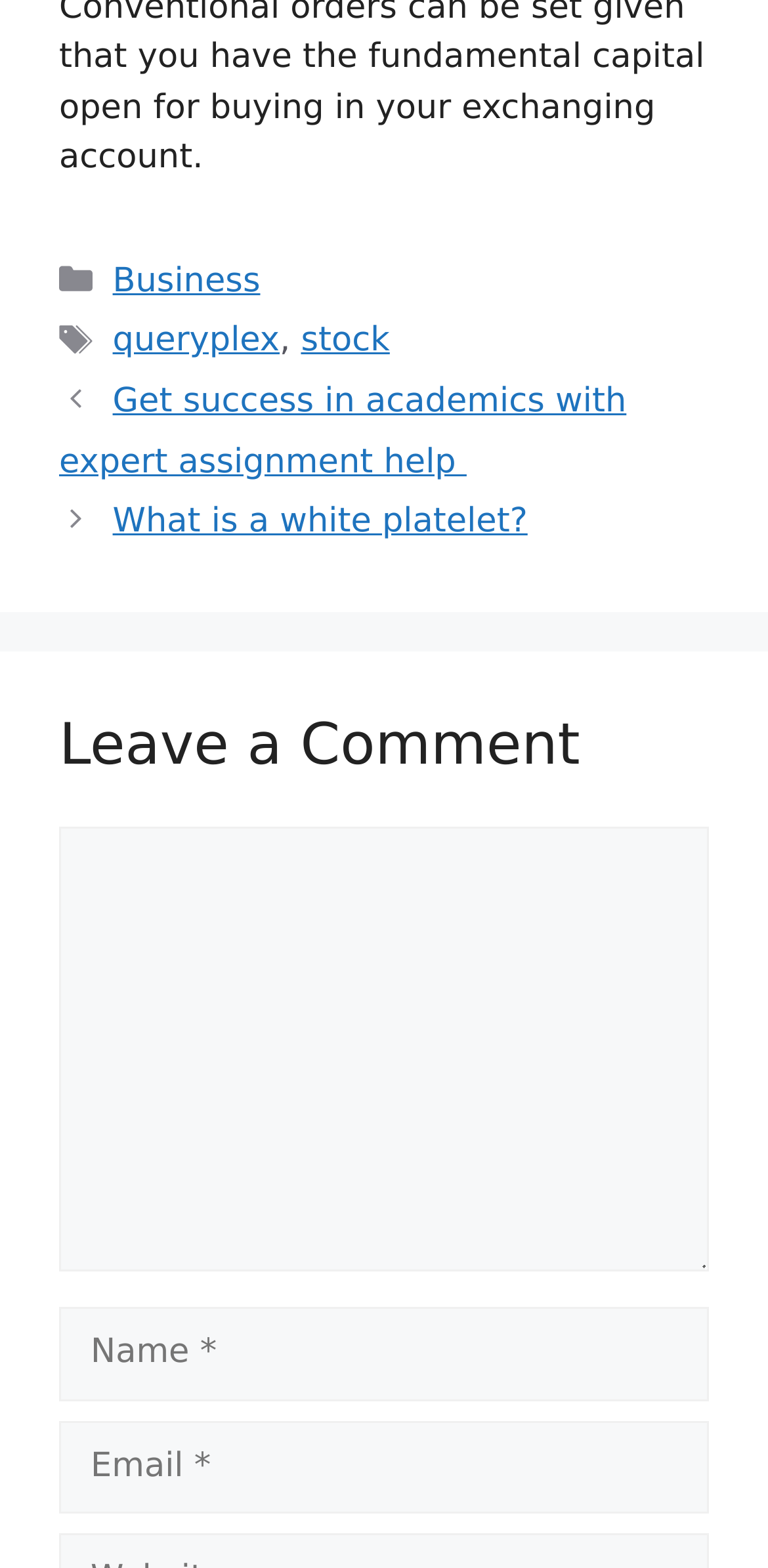Highlight the bounding box coordinates of the element that should be clicked to carry out the following instruction: "Click on the 'queryplex' tag". The coordinates must be given as four float numbers ranging from 0 to 1, i.e., [left, top, right, bottom].

[0.147, 0.205, 0.364, 0.23]